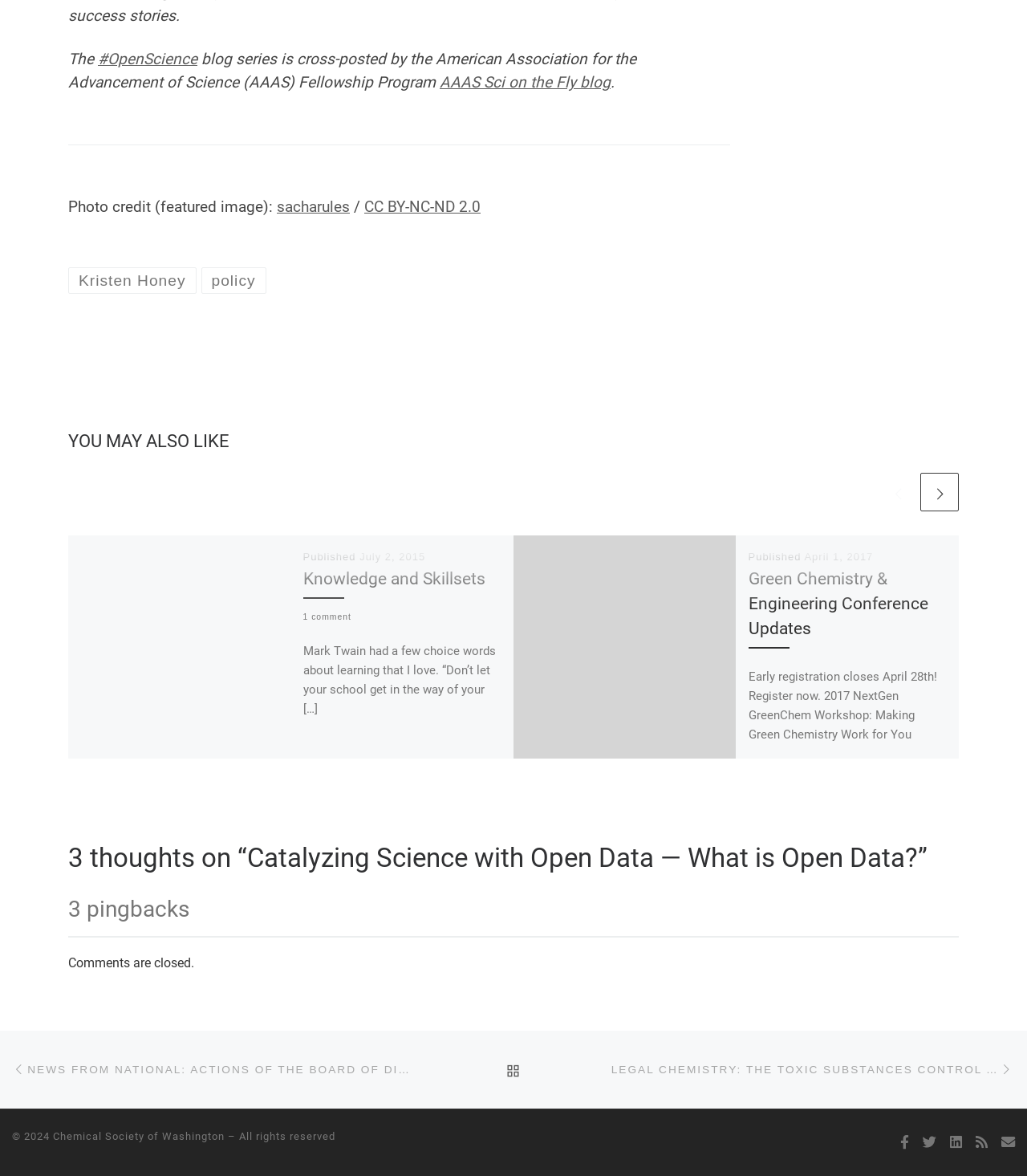Pinpoint the bounding box coordinates of the element that must be clicked to accomplish the following instruction: "Read the article 'Knowledge and Skillsets'". The coordinates should be in the format of four float numbers between 0 and 1, i.e., [left, top, right, bottom].

[0.295, 0.466, 0.488, 0.533]